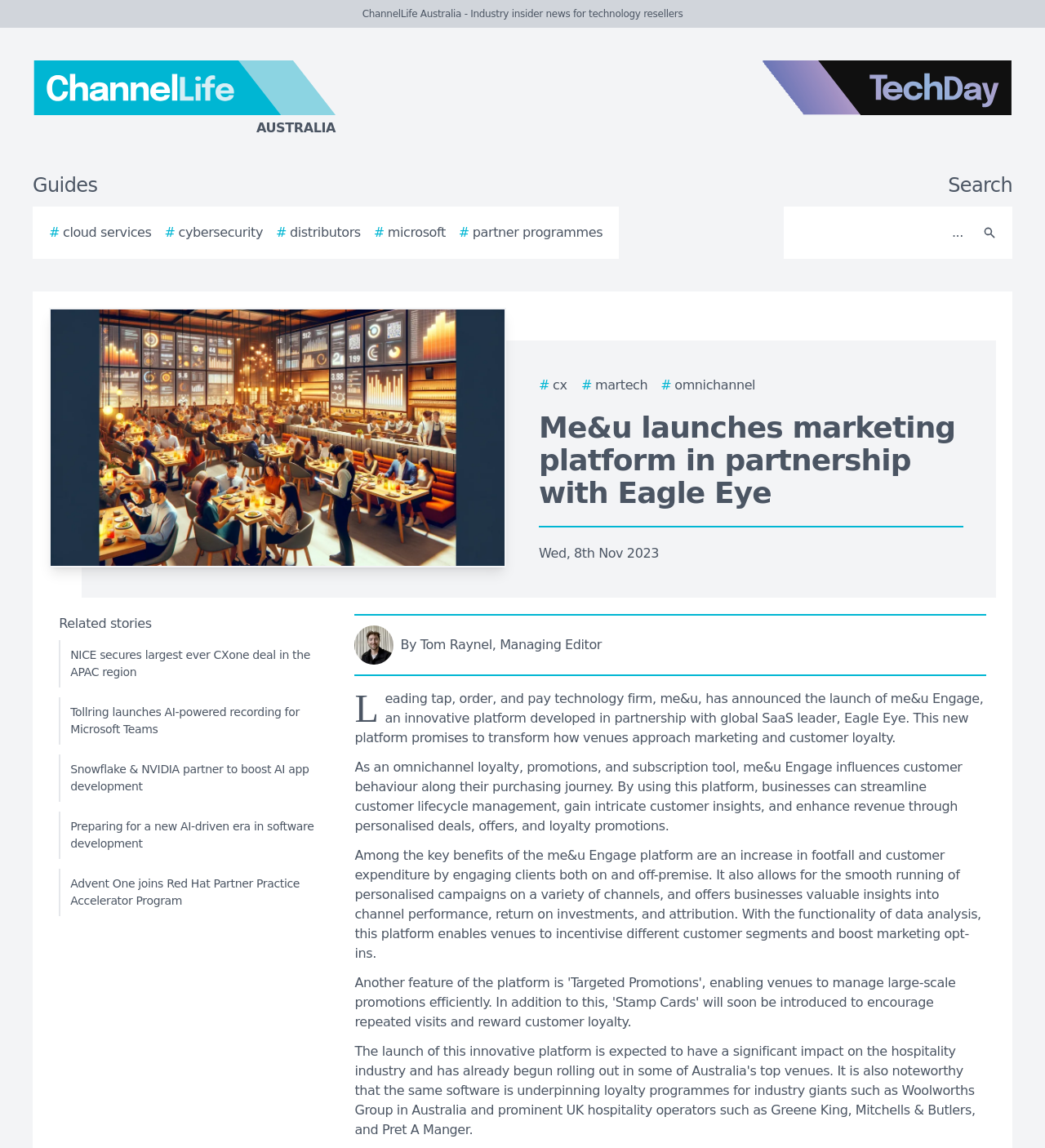What is the purpose of the me&u Engage platform? Refer to the image and provide a one-word or short phrase answer.

influencing customer behaviour